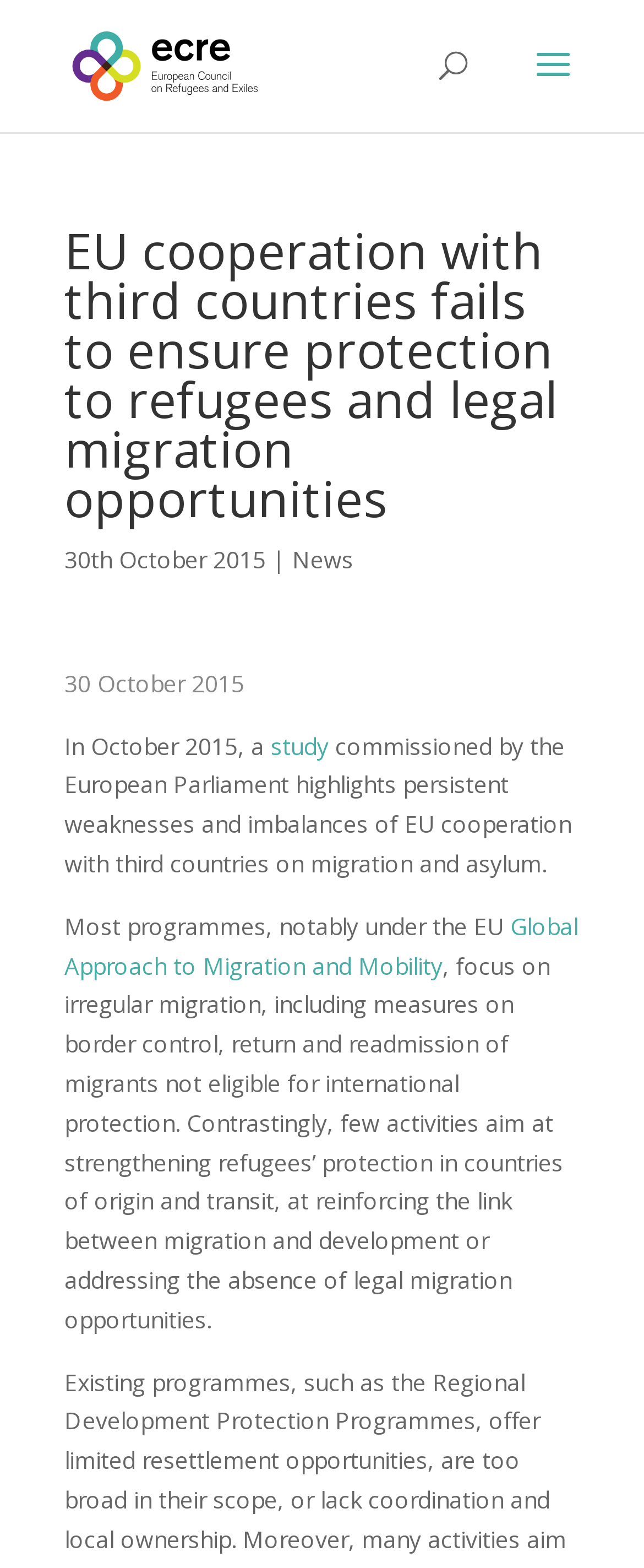Determine the primary headline of the webpage.

EU cooperation with third countries fails to ensure protection to refugees and legal migration opportunities